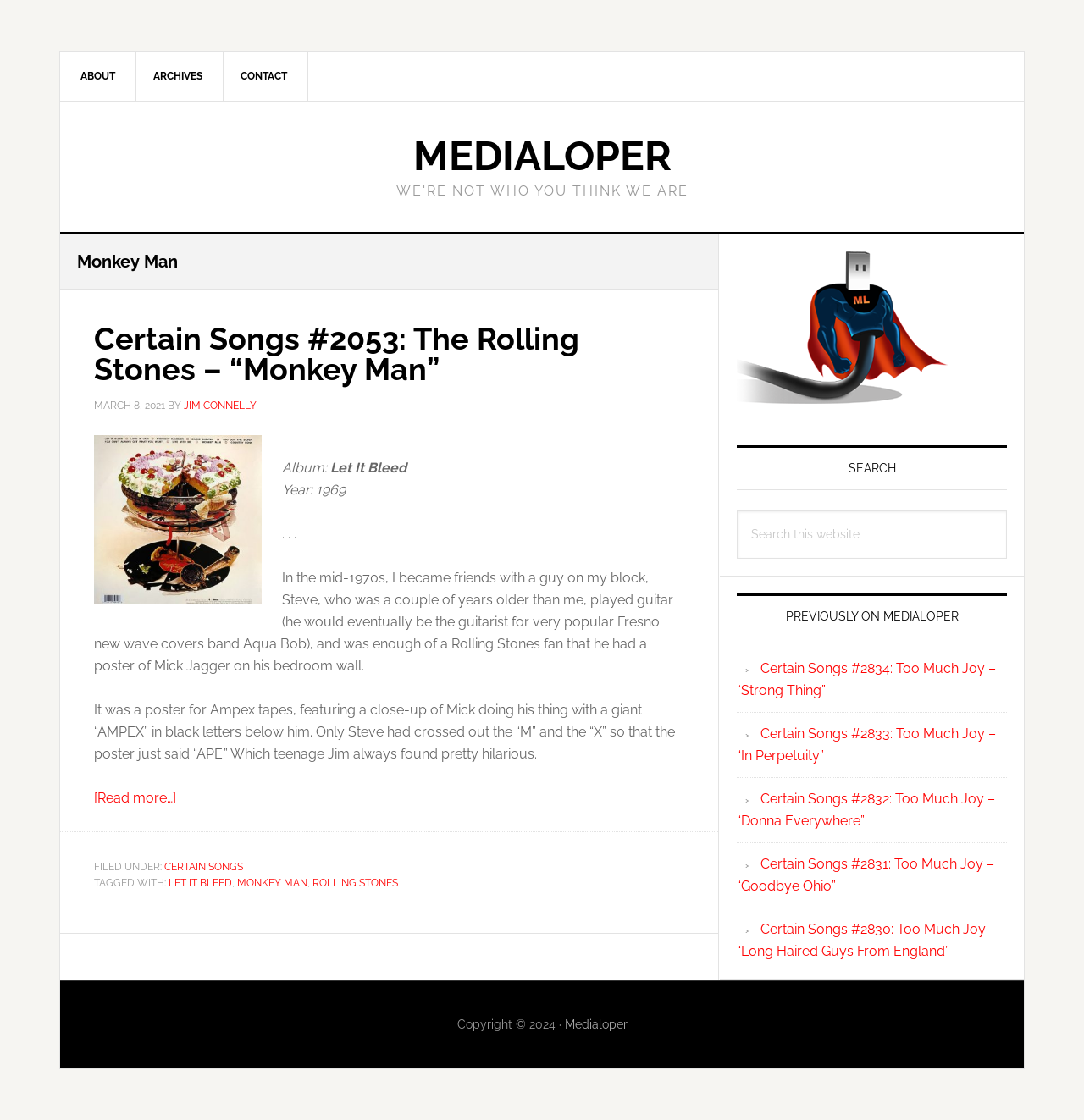Who is the author of the article? Please answer the question using a single word or phrase based on the image.

JIM CONNELLY